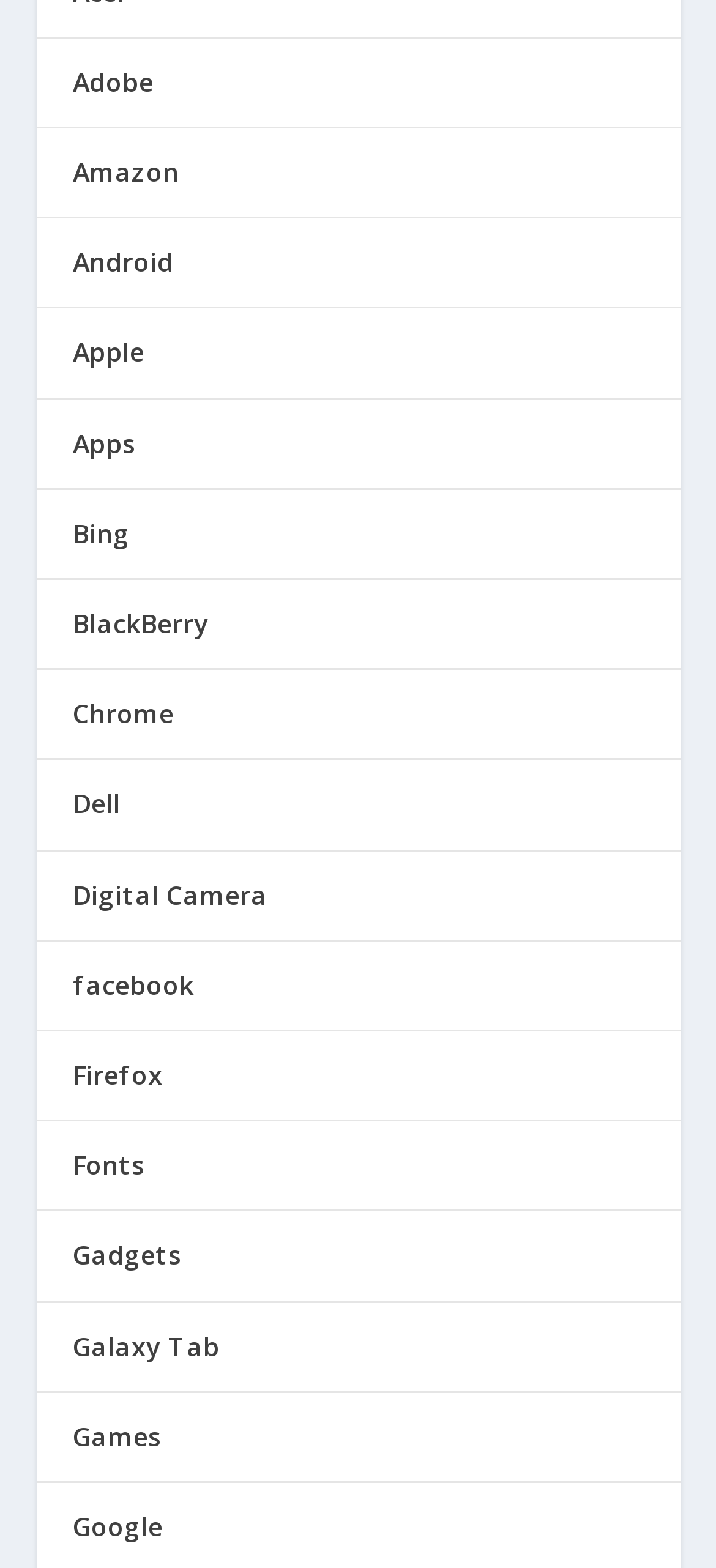Find the bounding box of the UI element described as follows: "Chrome".

[0.101, 0.444, 0.242, 0.466]